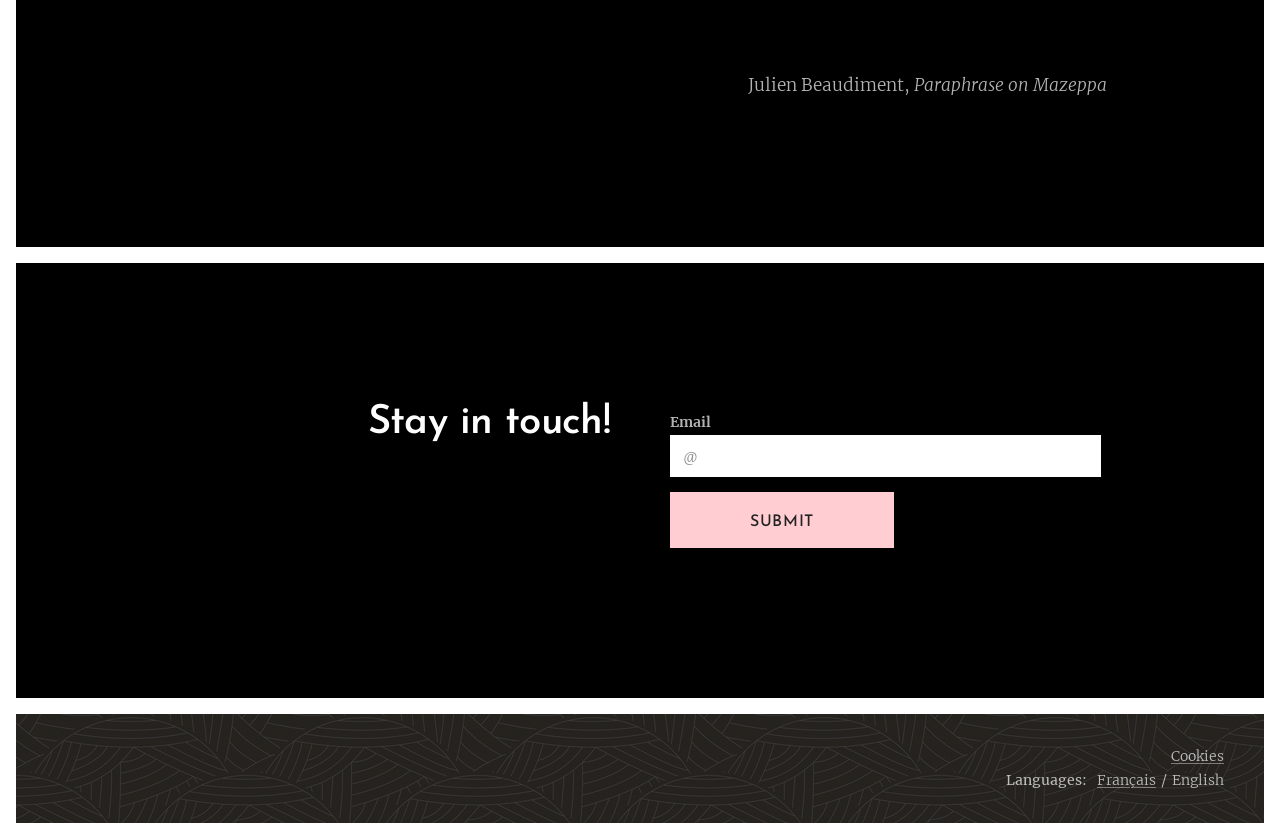Based on the image, provide a detailed response to the question:
What is the call-to-action button?

The button with the text 'SUBMIT' is likely the call-to-action button, as it is placed below the email input field and is intended to submit the user's input.